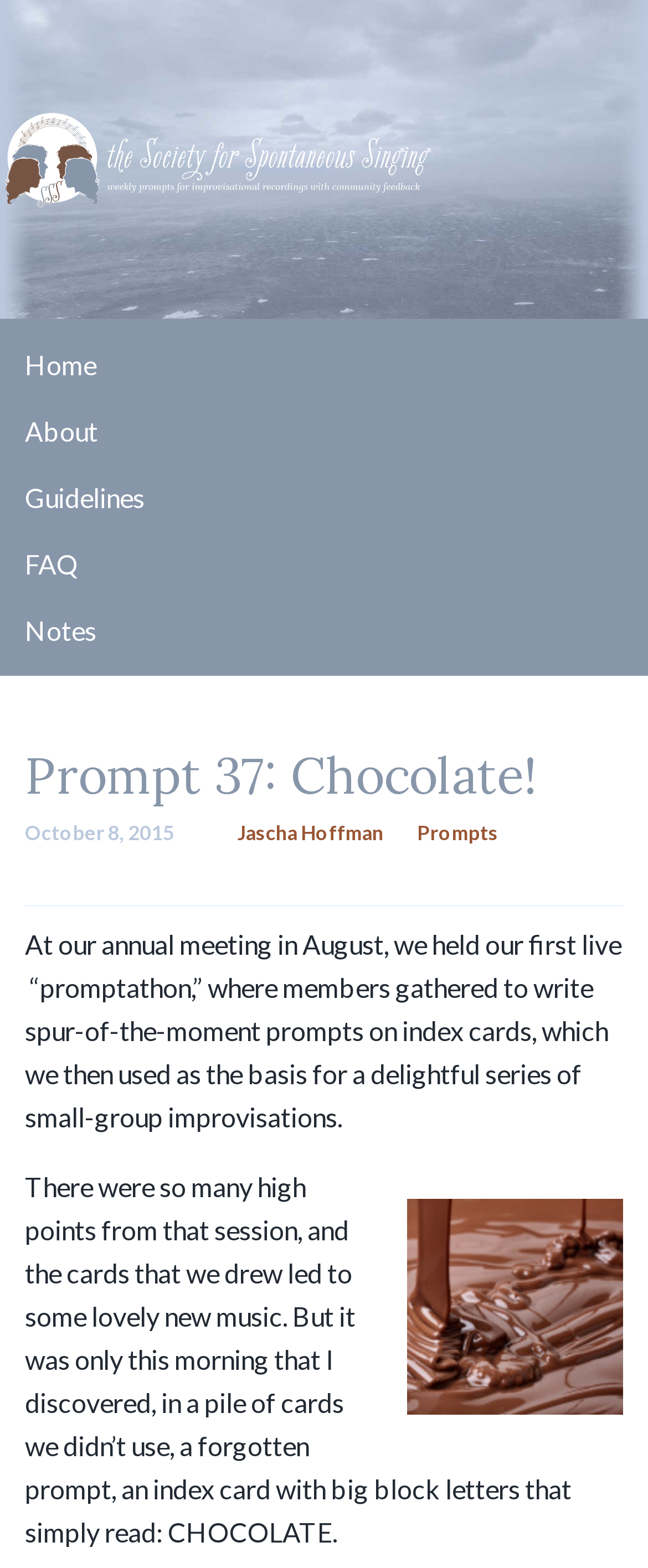Extract the bounding box for the UI element that matches this description: "Jascha Hoffman".

[0.367, 0.523, 0.592, 0.539]